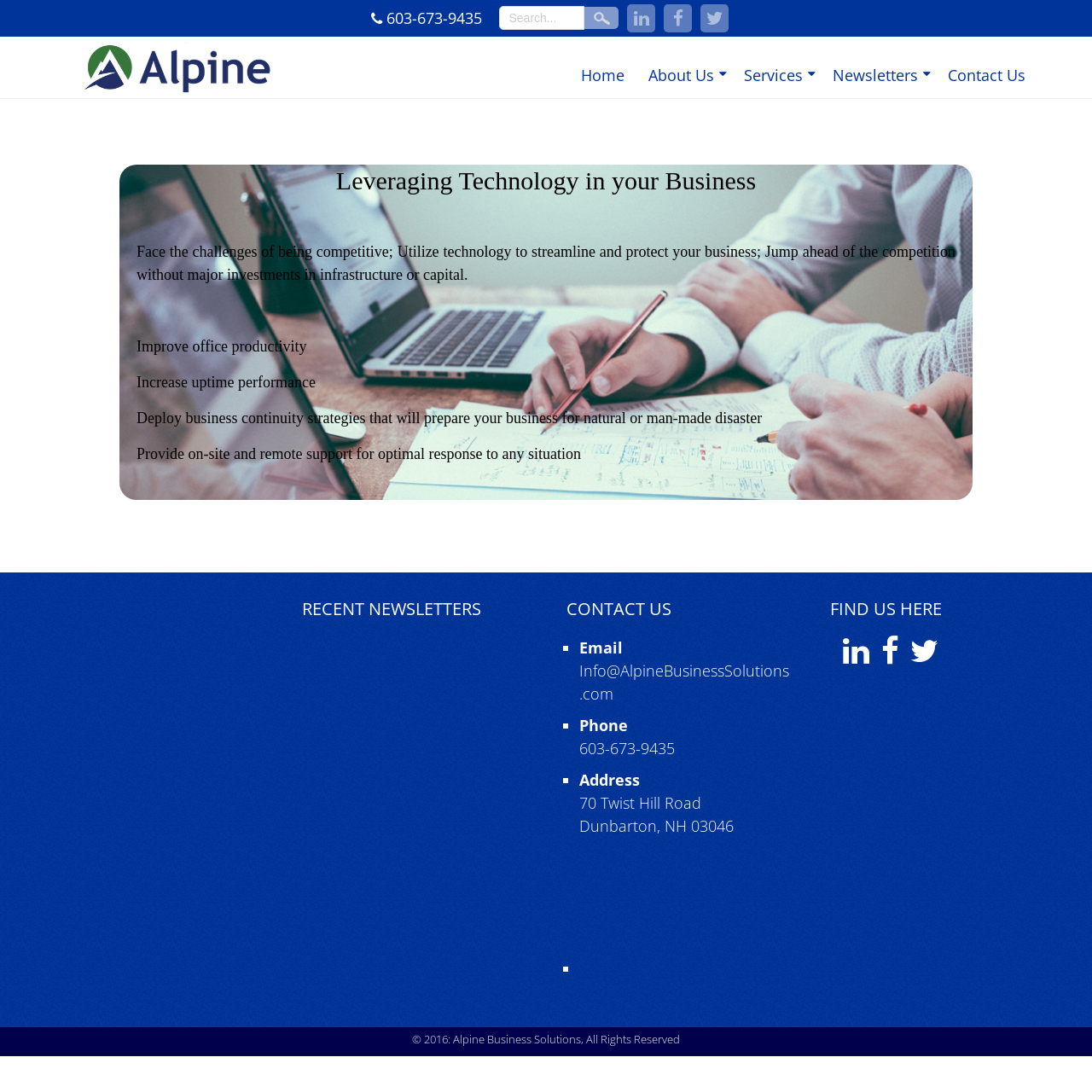How many recent newsletters are listed on the webpage?
From the details in the image, answer the question comprehensively.

I looked at the section with the heading 'RECENT NEWSLETTERS' and did not find any listed newsletters.